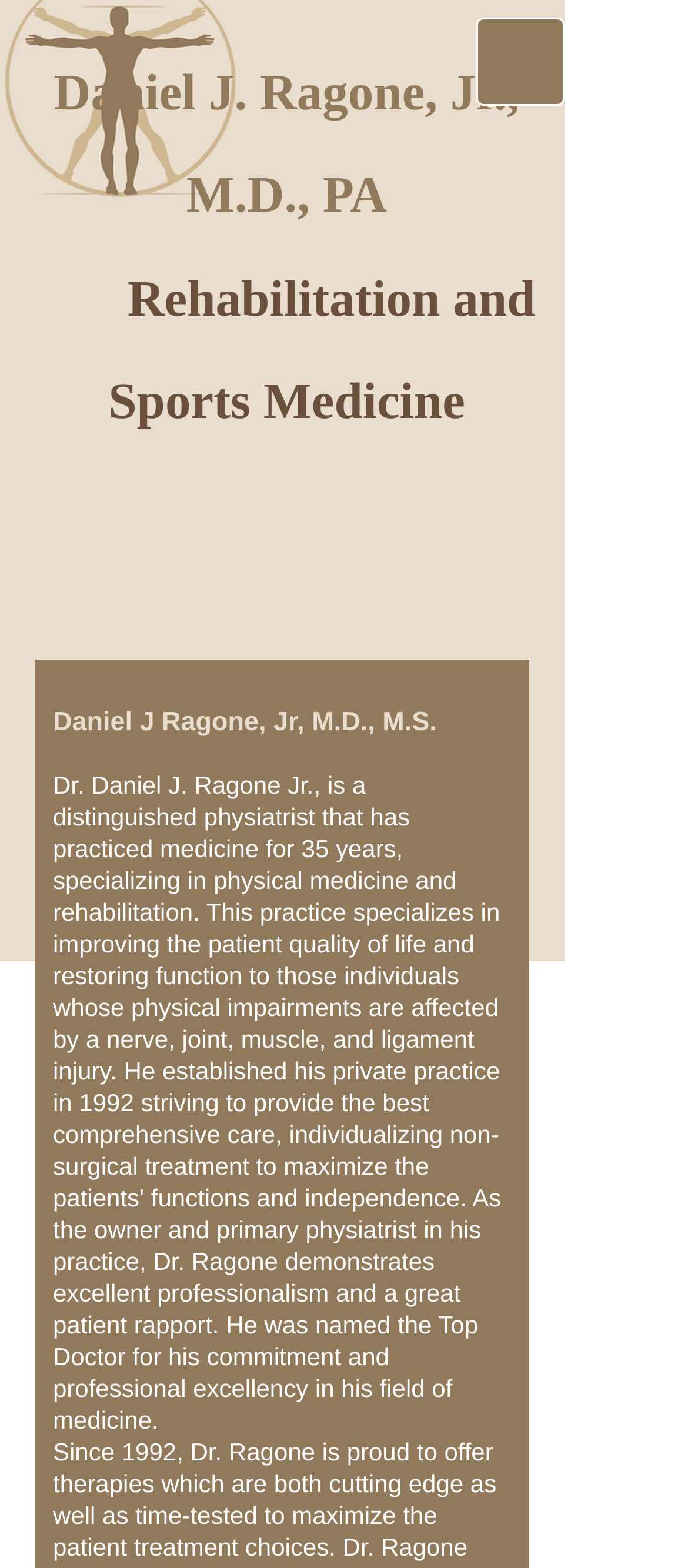Can you find and generate the webpage's heading?

Daniel J. Ragone, Jr., M.D., PA